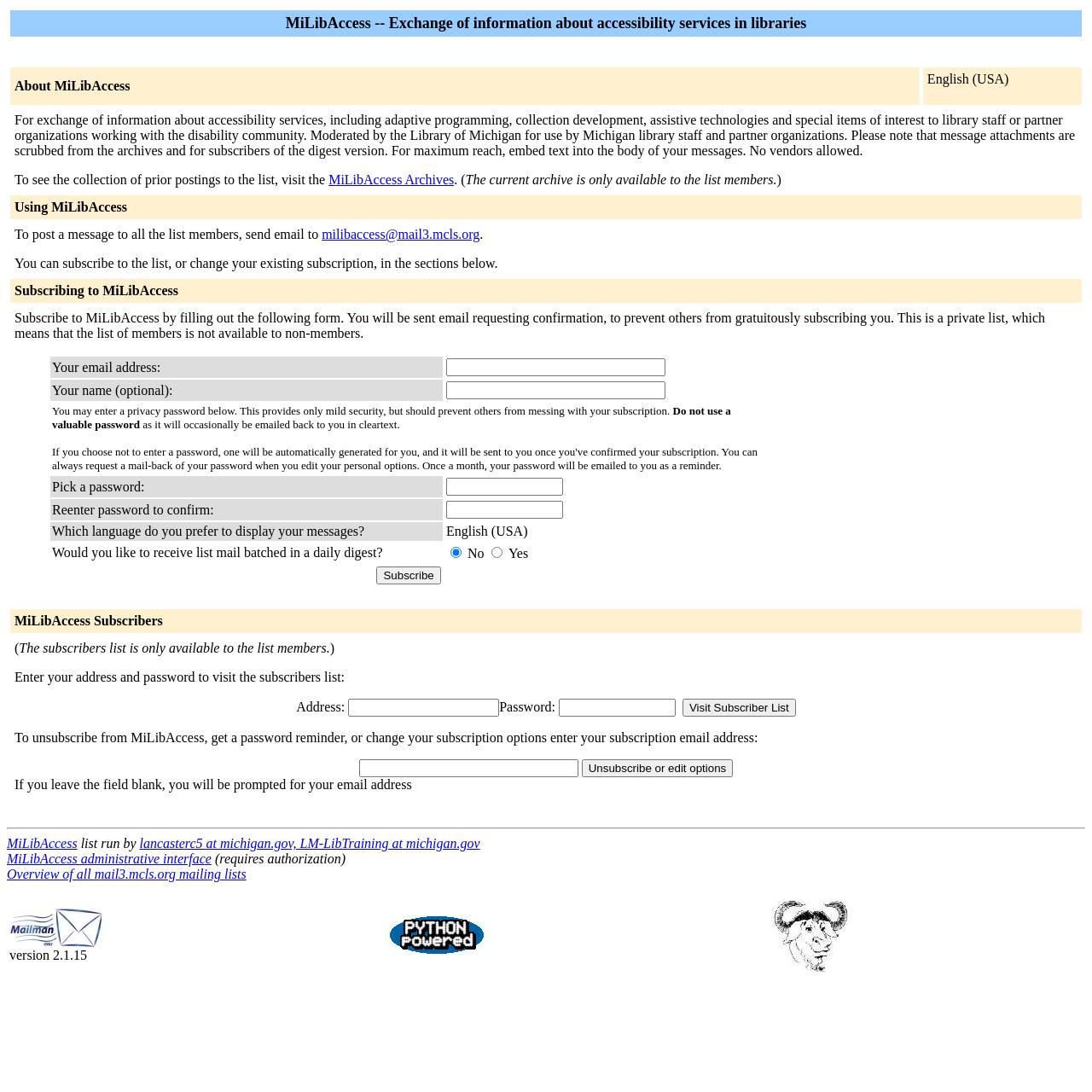Locate the bounding box coordinates of the element you need to click to accomplish the task described by this instruction: "Visit the MiLibAccess Archives".

[0.301, 0.158, 0.416, 0.171]